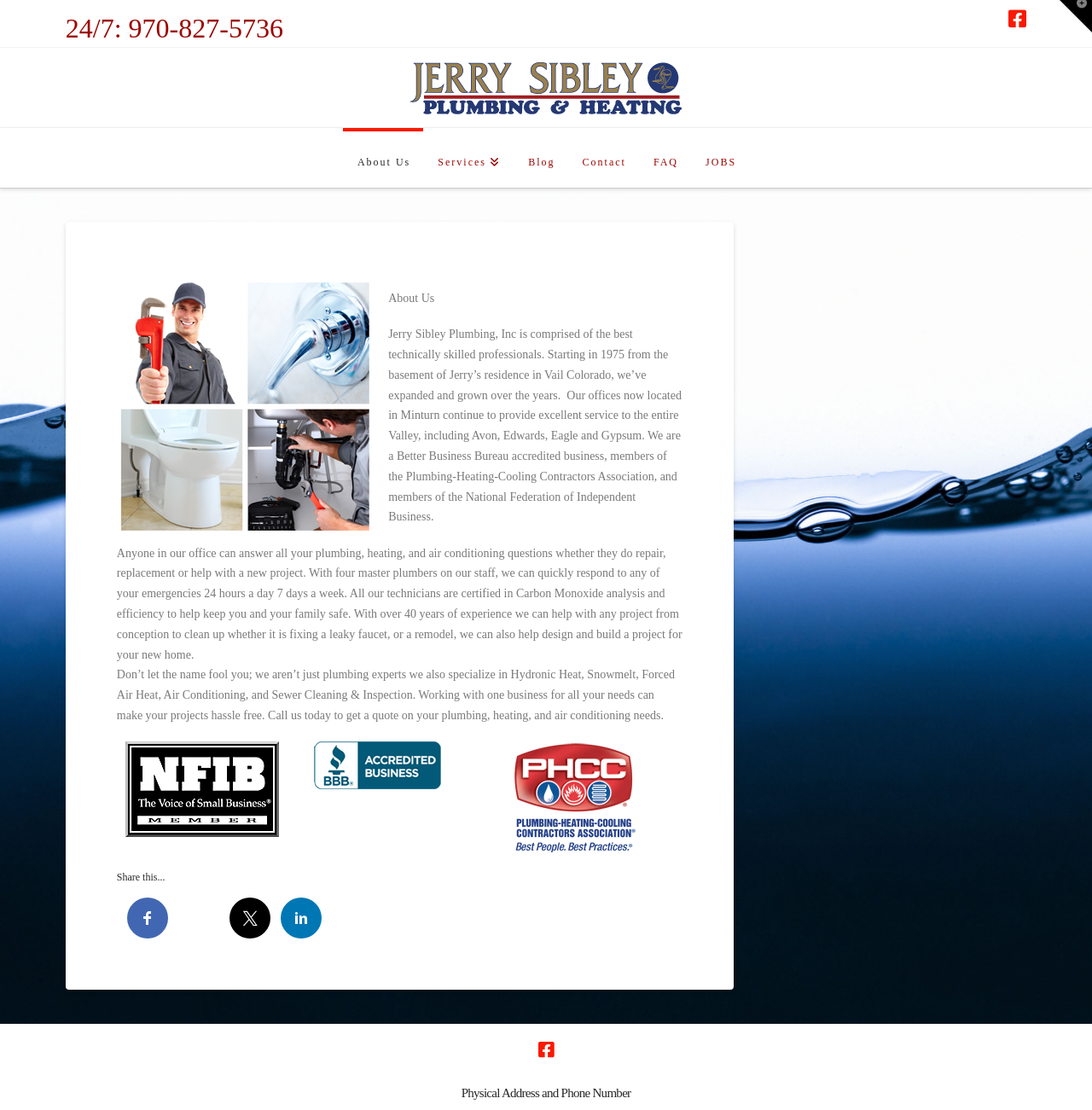Answer the following in one word or a short phrase: 
What is the name of the company?

Jerry Sibley Plumbing, Inc